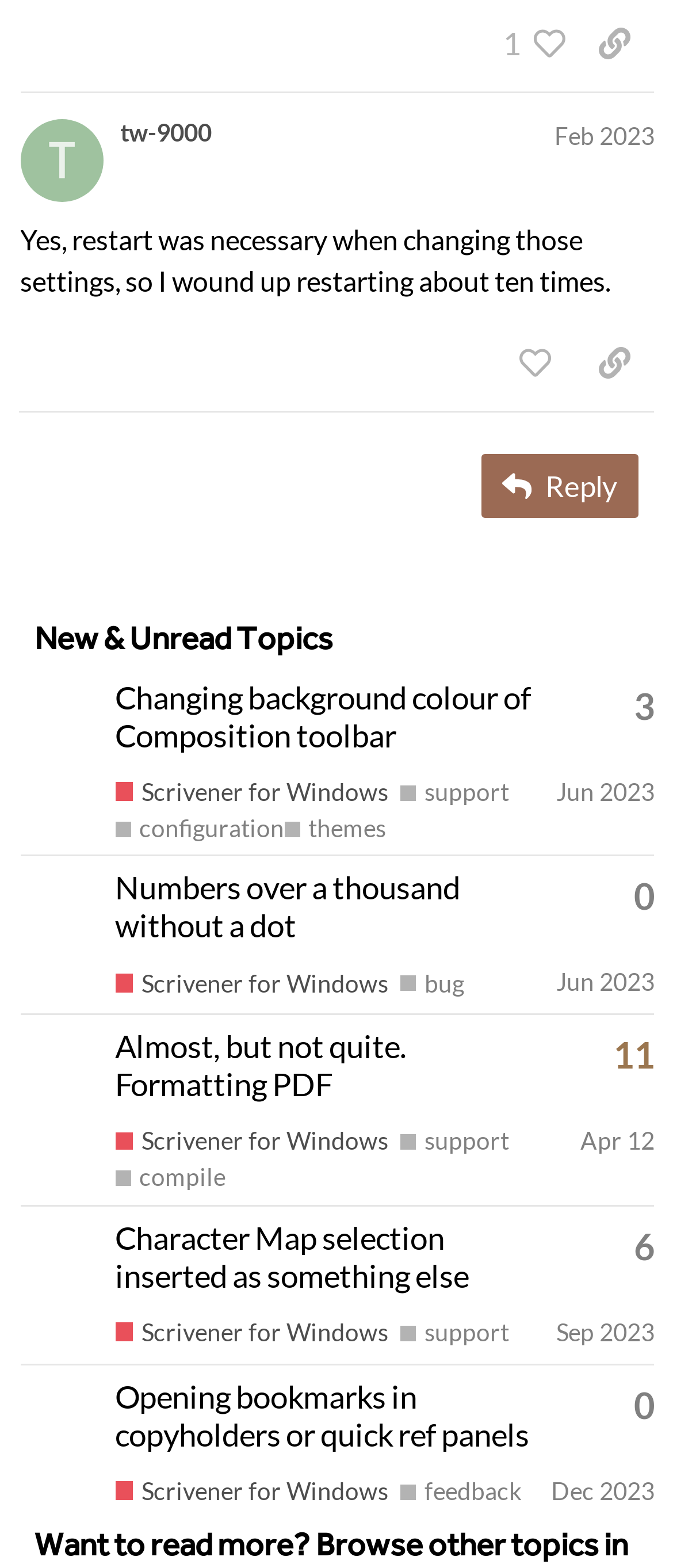What is the date of the latest post in the second topic?
Respond with a short answer, either a single word or a phrase, based on the image.

Jun 21, 2023 3:10 pm